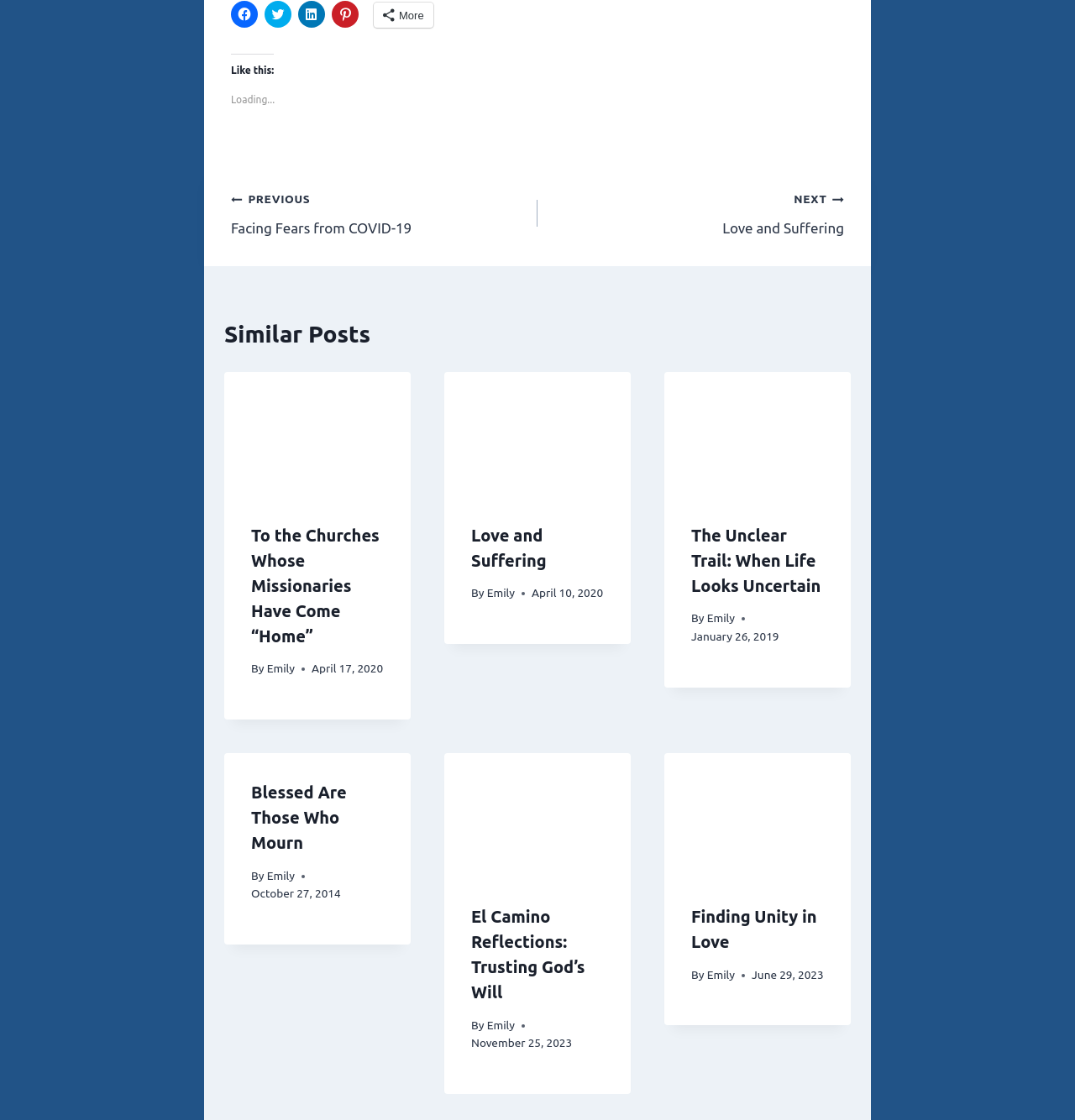How many social media sharing links are there?
Answer the question using a single word or phrase, according to the image.

5